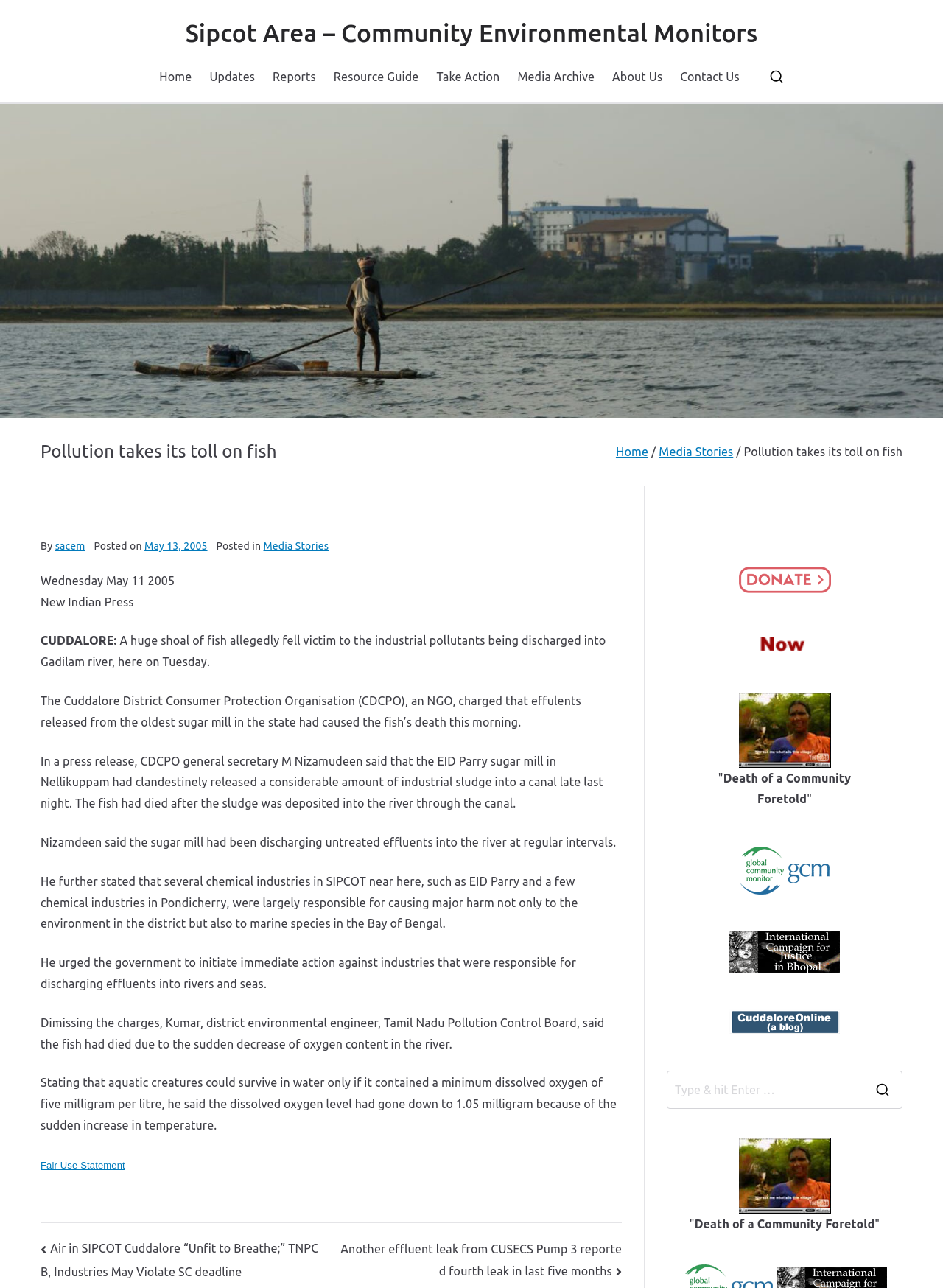Use a single word or phrase to answer the question:
What is the name of the river mentioned in the article?

Gadilam river